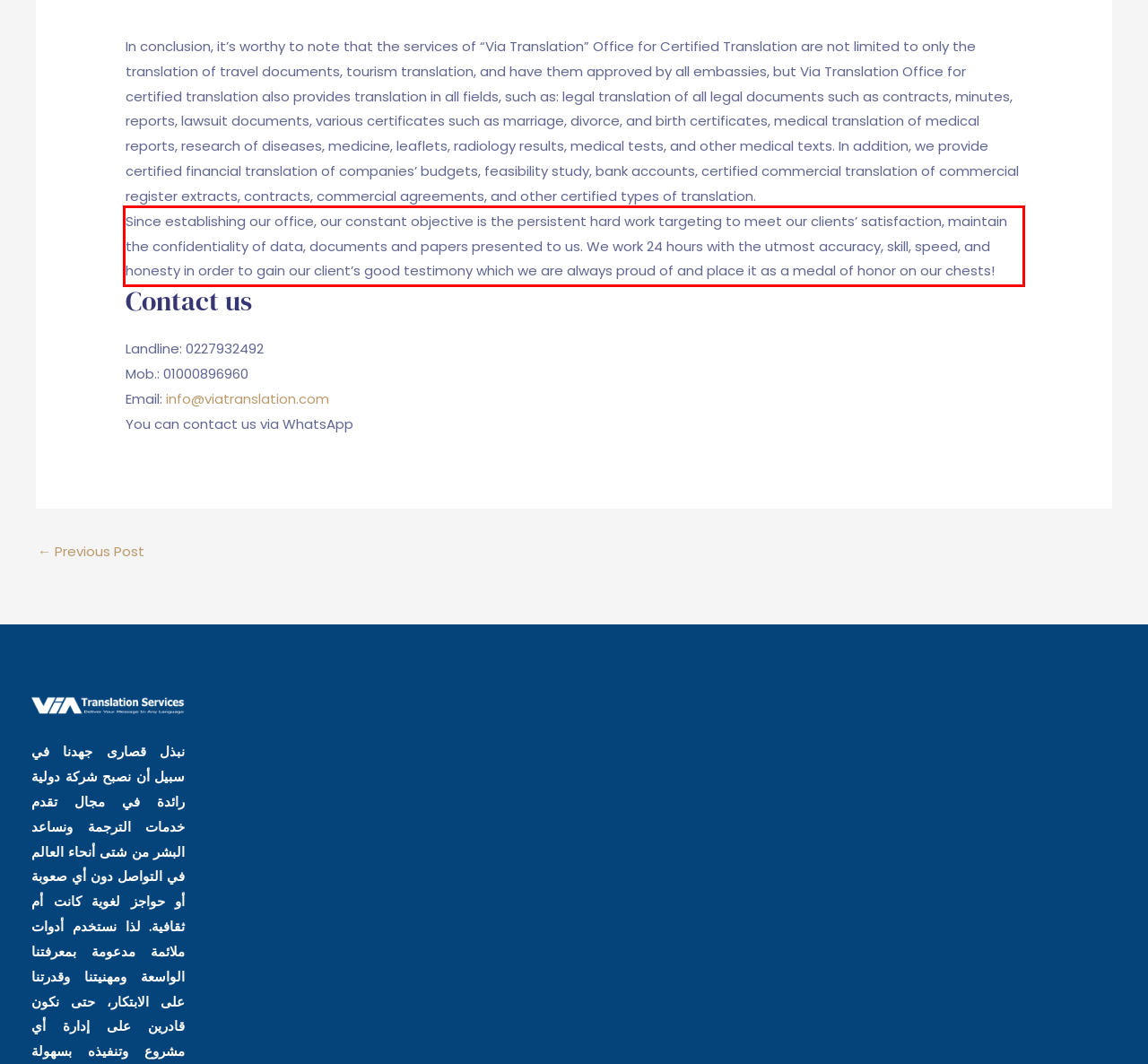Analyze the webpage screenshot and use OCR to recognize the text content in the red bounding box.

Since establishing our office, our constant objective is the persistent hard work targeting to meet our clients’ satisfaction, maintain the confidentiality of data, documents and papers presented to us. We work 24 hours with the utmost accuracy, skill, speed, and honesty in order to gain our client’s good testimony which we are always proud of and place it as a medal of honor on our chests!